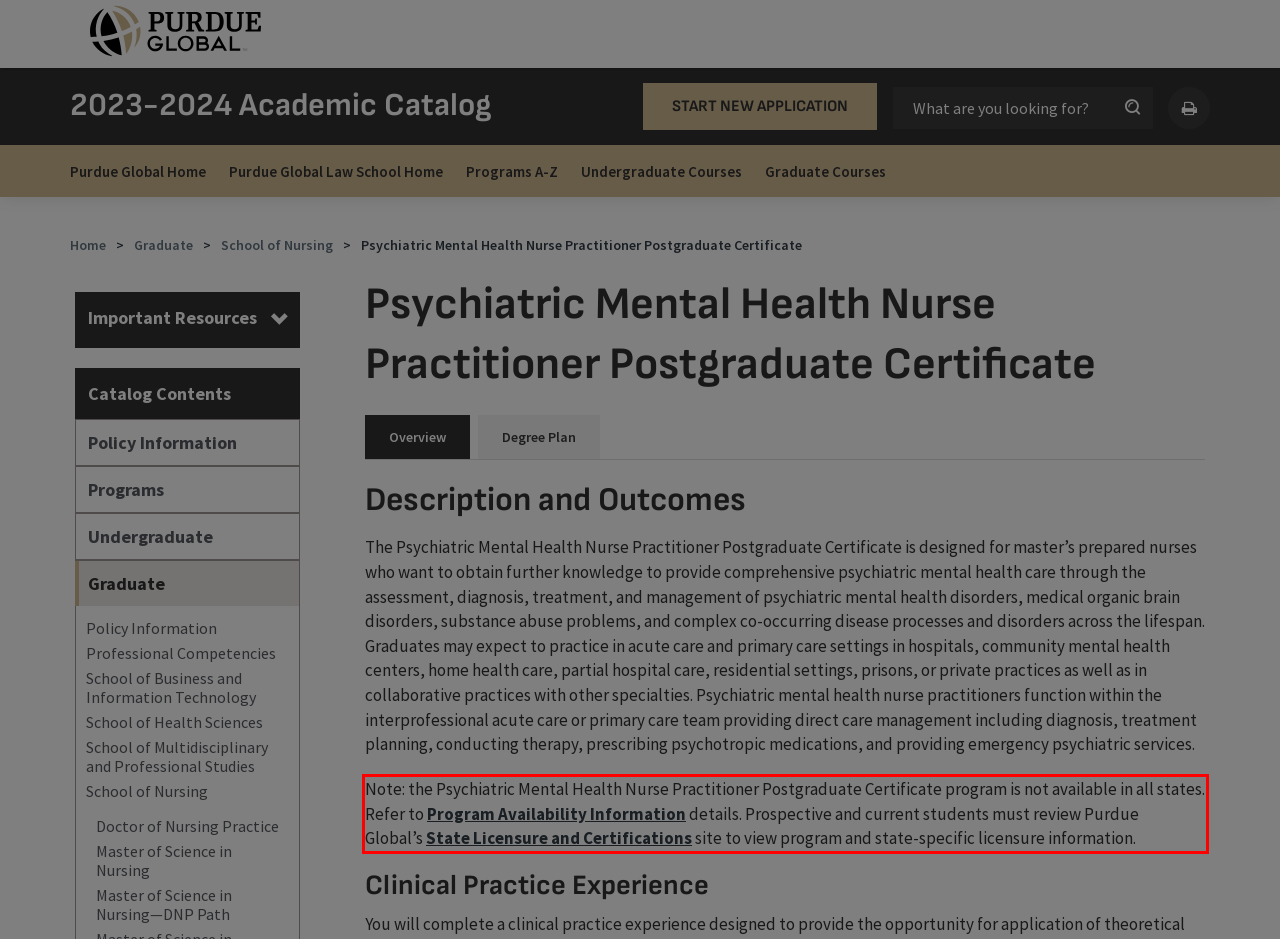Examine the webpage screenshot and use OCR to recognize and output the text within the red bounding box.

Note: the Psychiatric Mental Health Nurse Practitioner Postgraduate Certificate program is not available in all states. Refer to Program Availability Information details. Prospective and current students must review Purdue Global’s State Licensure and Certifications site to view program and state-specific licensure information.